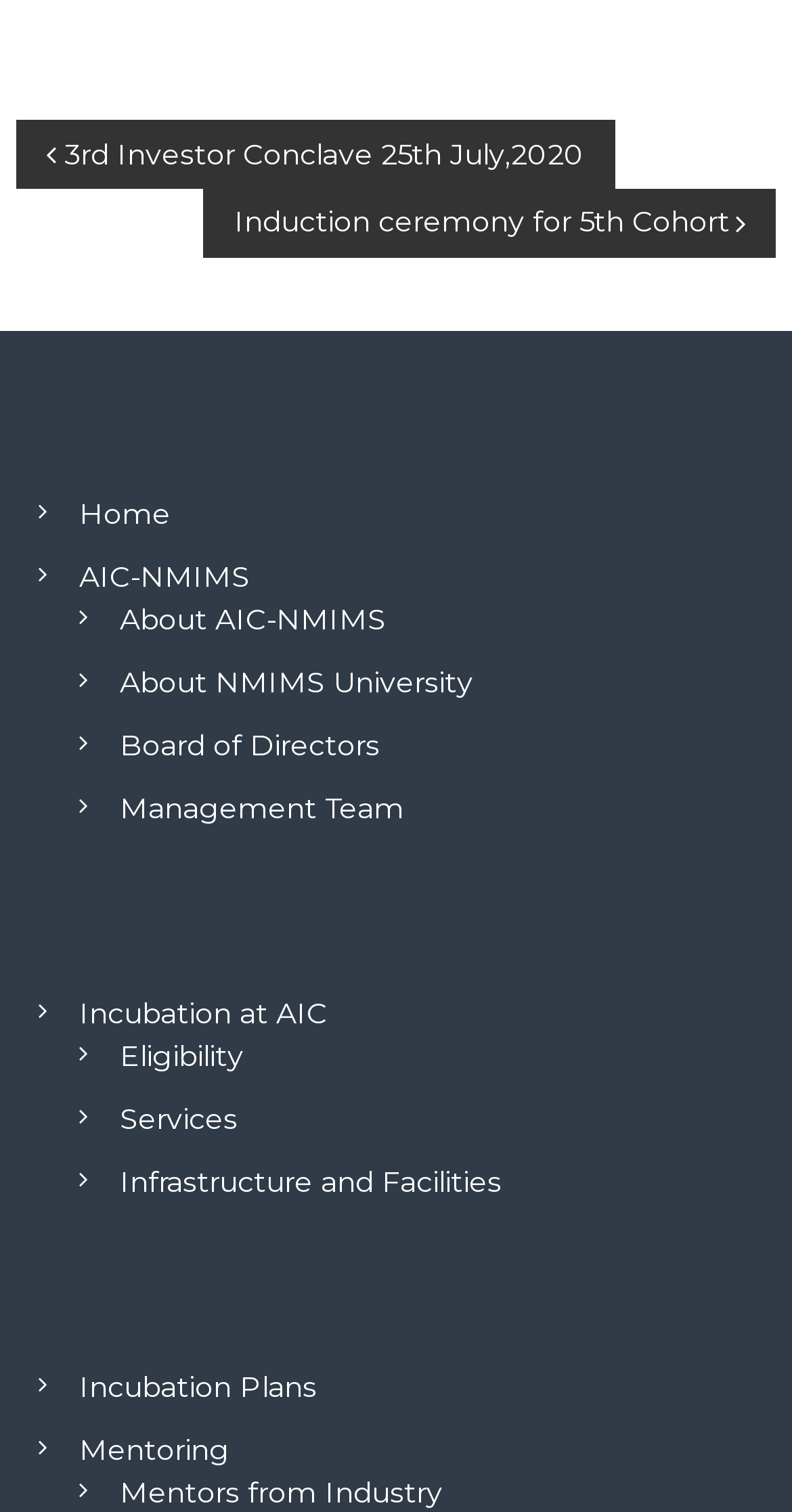Identify the bounding box coordinates of the part that should be clicked to carry out this instruction: "Explore Mentoring options".

[0.1, 0.947, 0.29, 0.971]